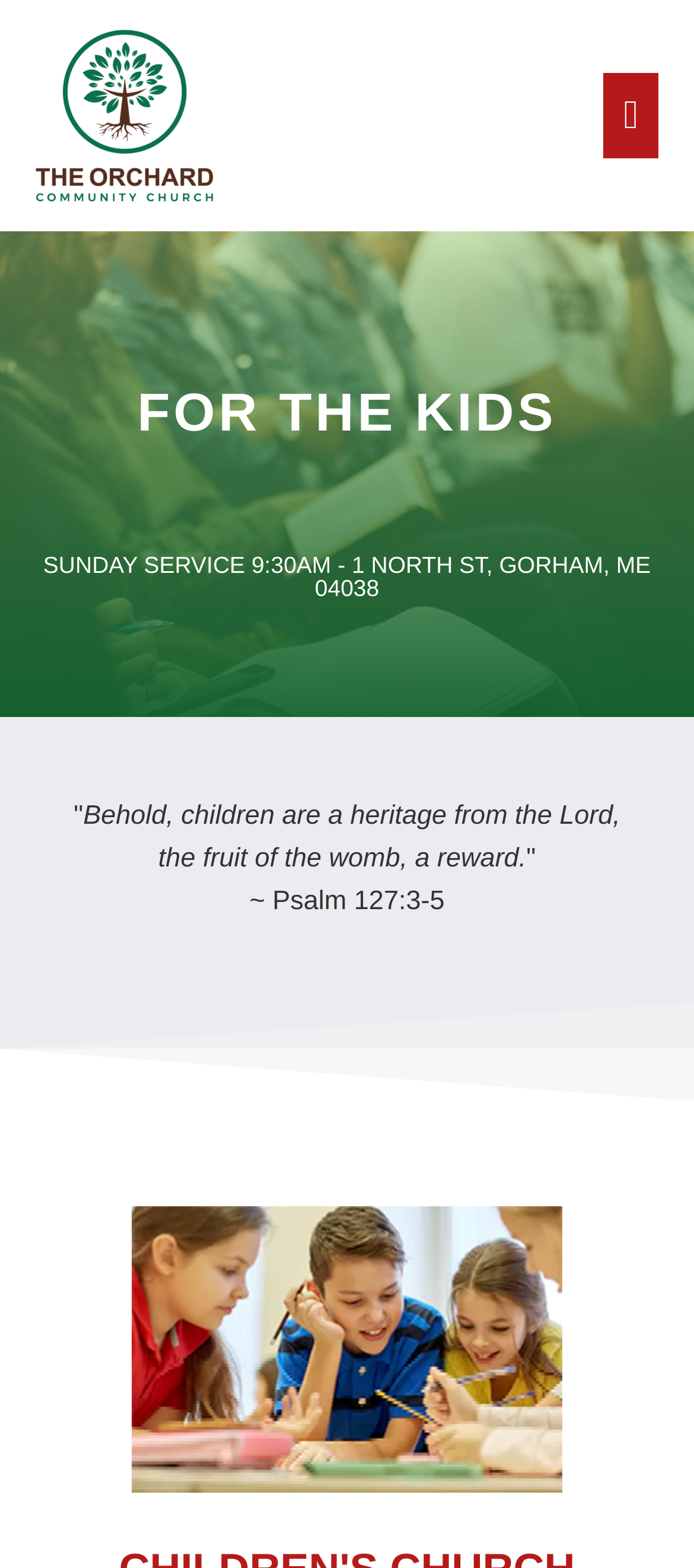Using the format (top-left x, top-left y, bottom-right x, bottom-right y), provide the bounding box coordinates for the described UI element. All values should be floating point numbers between 0 and 1: Main Menu

[0.87, 0.047, 0.949, 0.101]